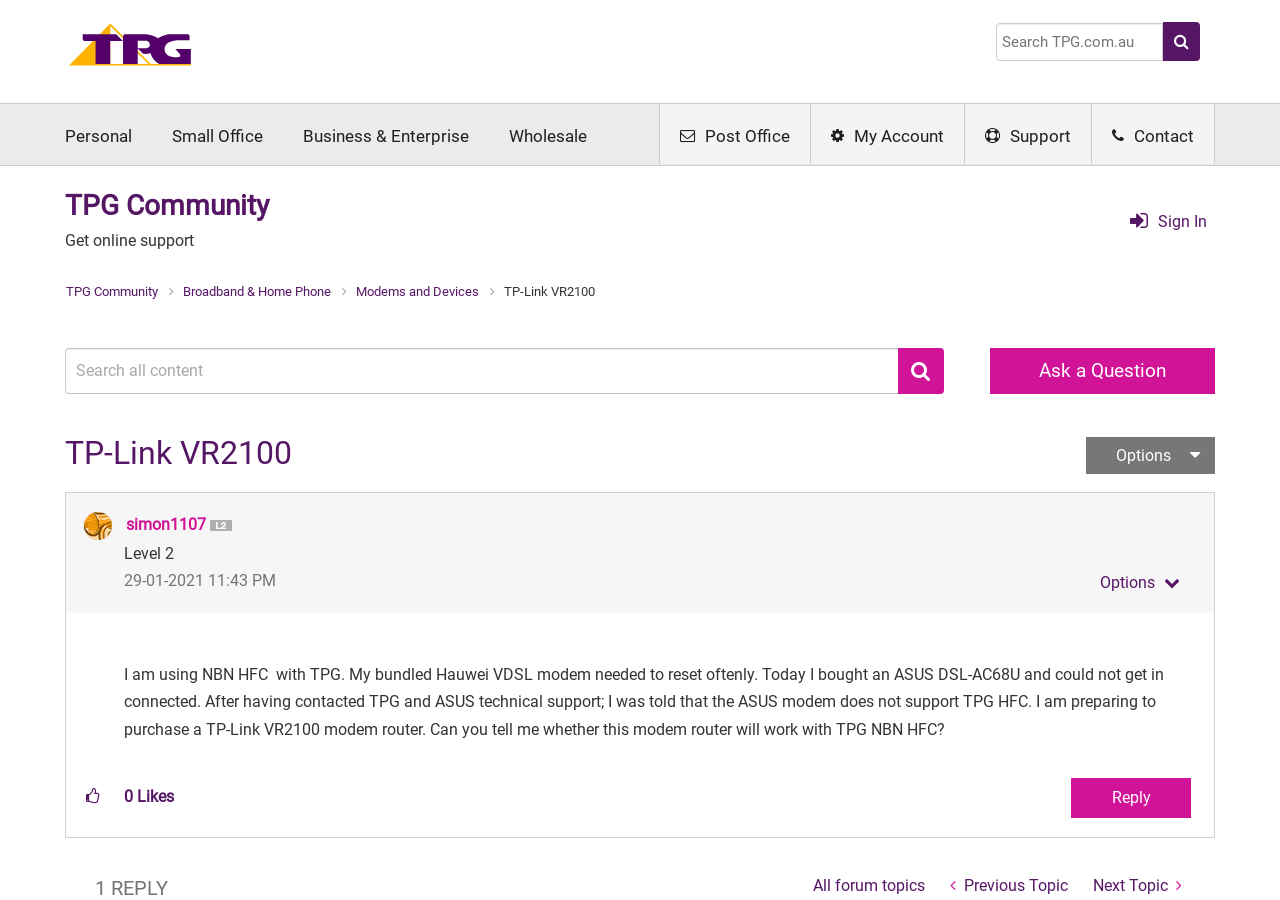Answer this question in one word or a short phrase: How many links are there in the breadcrumb navigation?

4